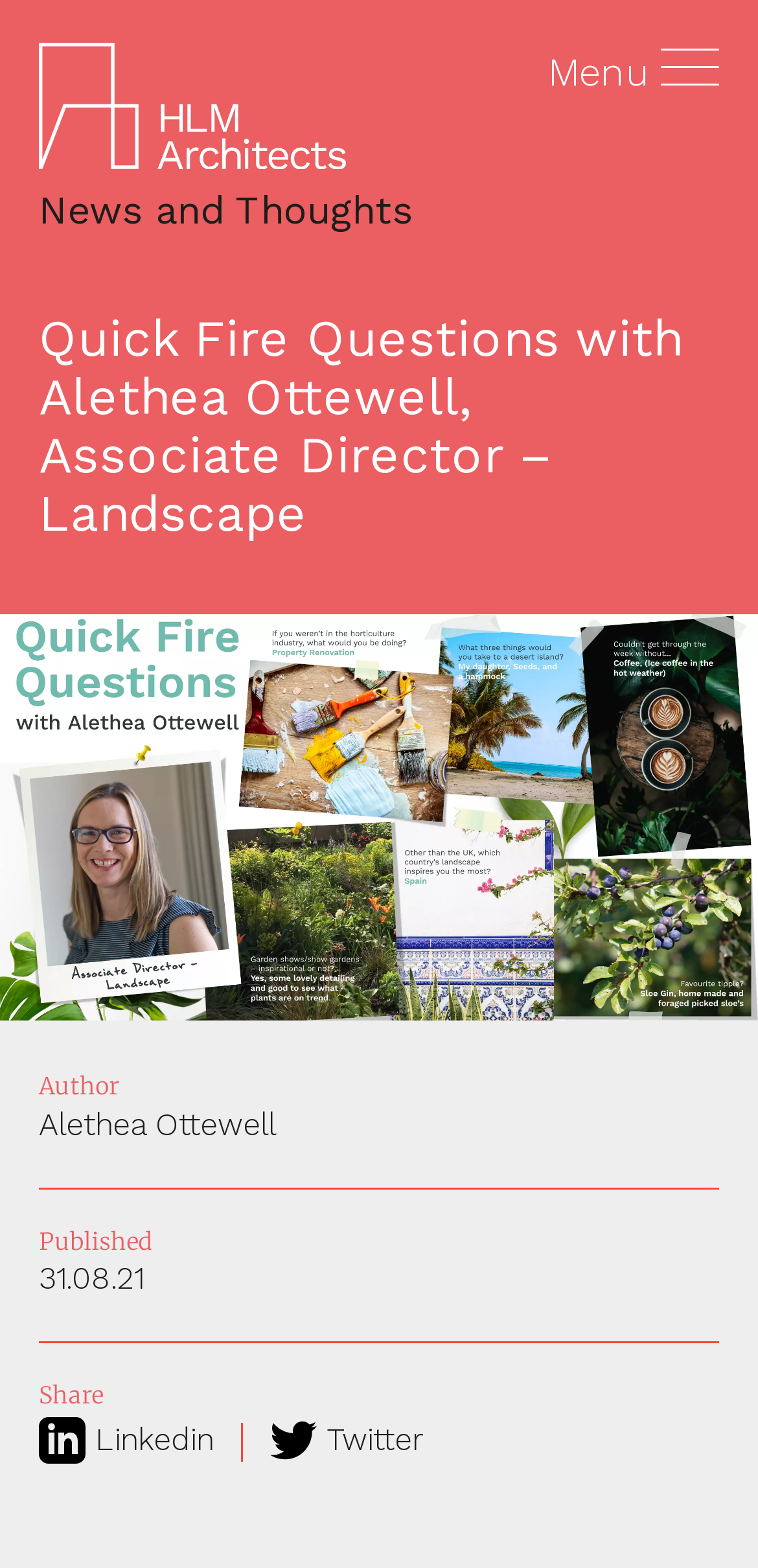What social media platforms can the article be shared on?
Examine the image and give a concise answer in one word or a short phrase.

Linkedin, Twitter